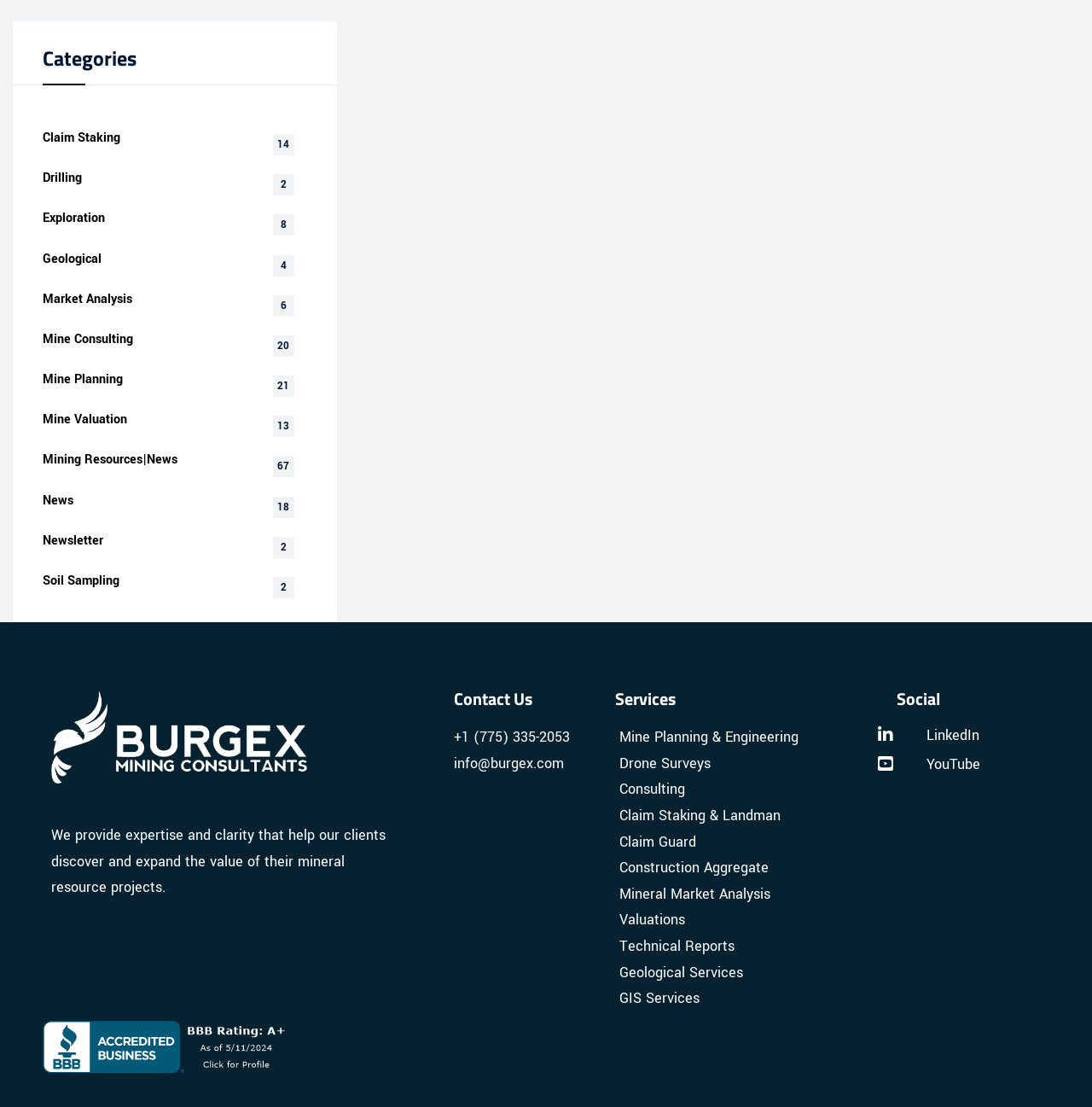Please indicate the bounding box coordinates of the element's region to be clicked to achieve the instruction: "Contact Us using phone number". Provide the coordinates as four float numbers between 0 and 1, i.e., [left, top, right, bottom].

[0.415, 0.657, 0.522, 0.675]